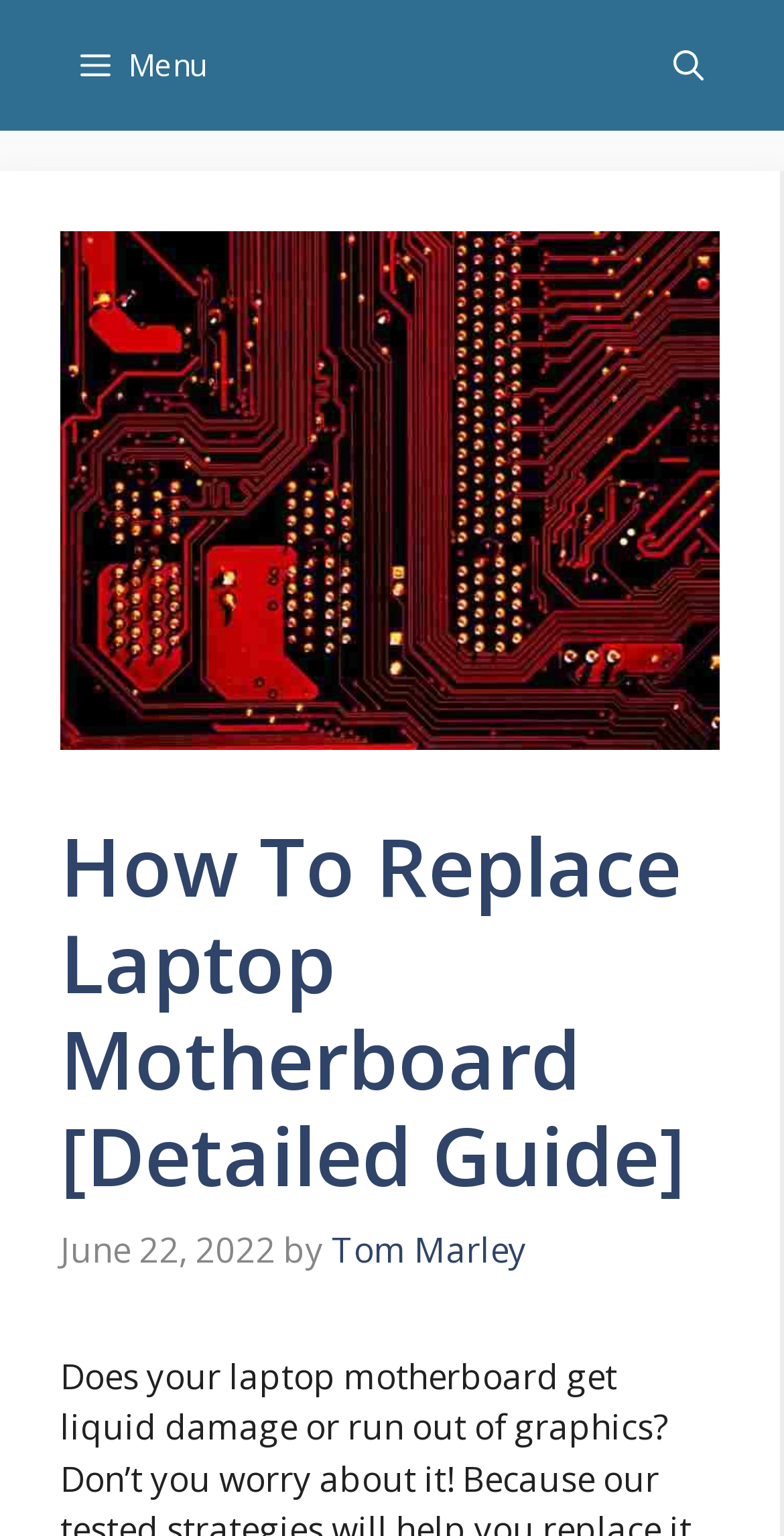Given the description of a UI element: "Tom Marley", identify the bounding box coordinates of the matching element in the webpage screenshot.

[0.423, 0.799, 0.672, 0.829]